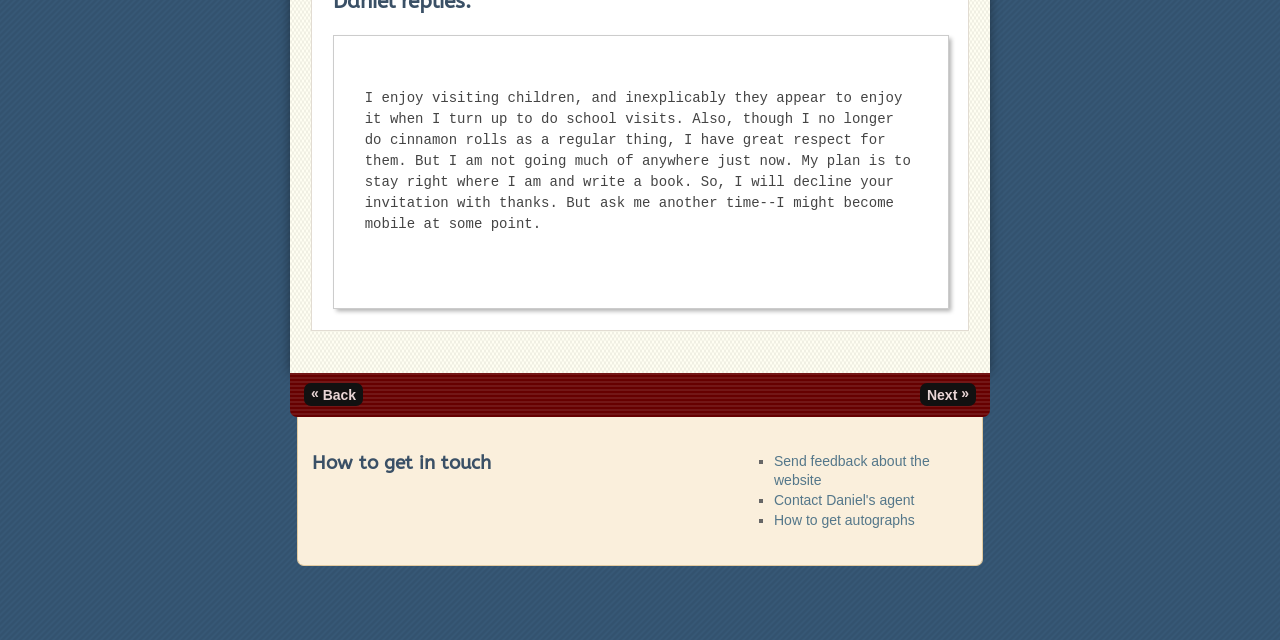Locate the UI element described by How to get autographs and provide its bounding box coordinates. Use the format (top-left x, top-left y, bottom-right x, bottom-right y) with all values as floating point numbers between 0 and 1.

[0.605, 0.799, 0.715, 0.824]